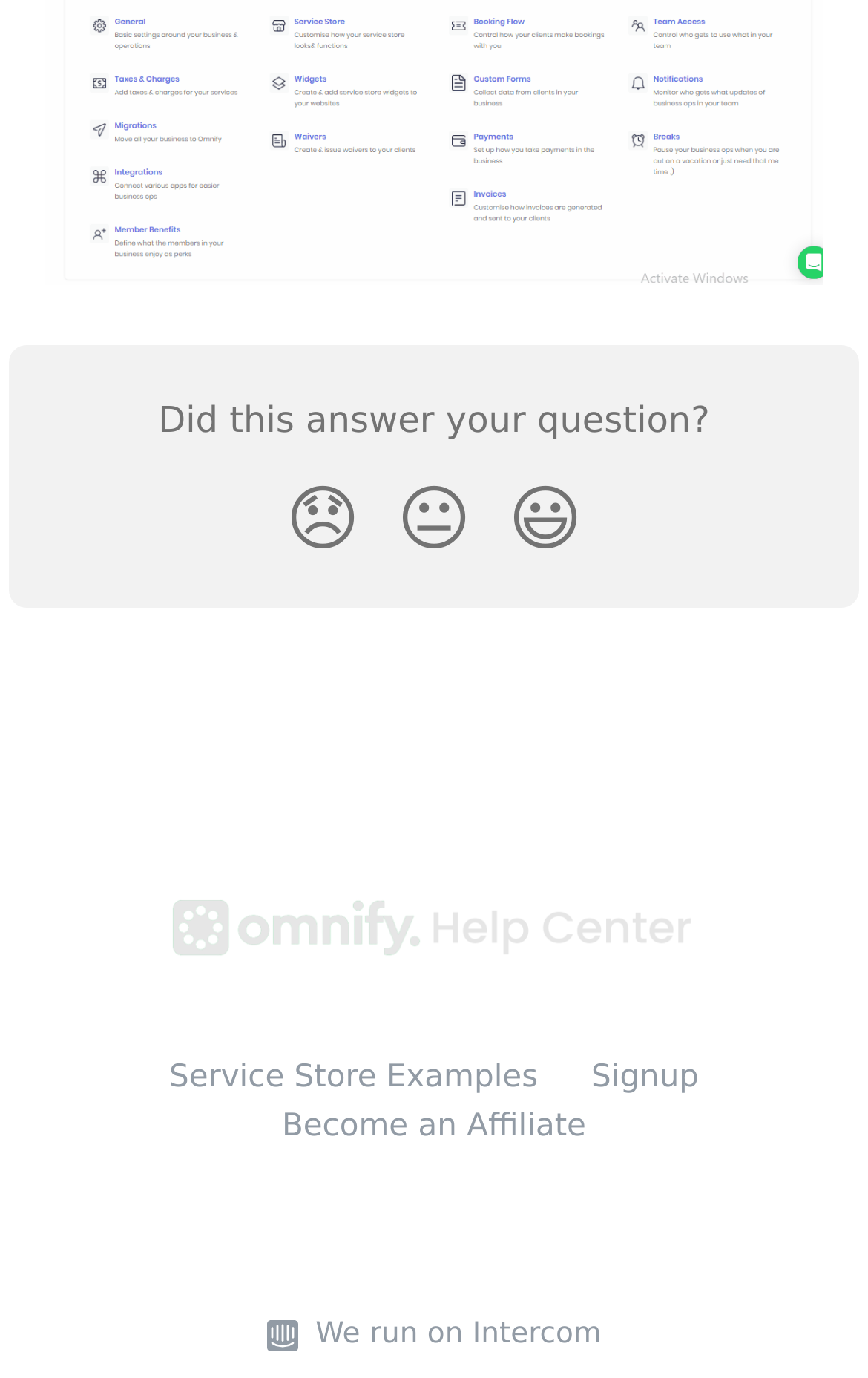Specify the bounding box coordinates of the area that needs to be clicked to achieve the following instruction: "Click the Signup link".

[0.681, 0.769, 0.805, 0.795]